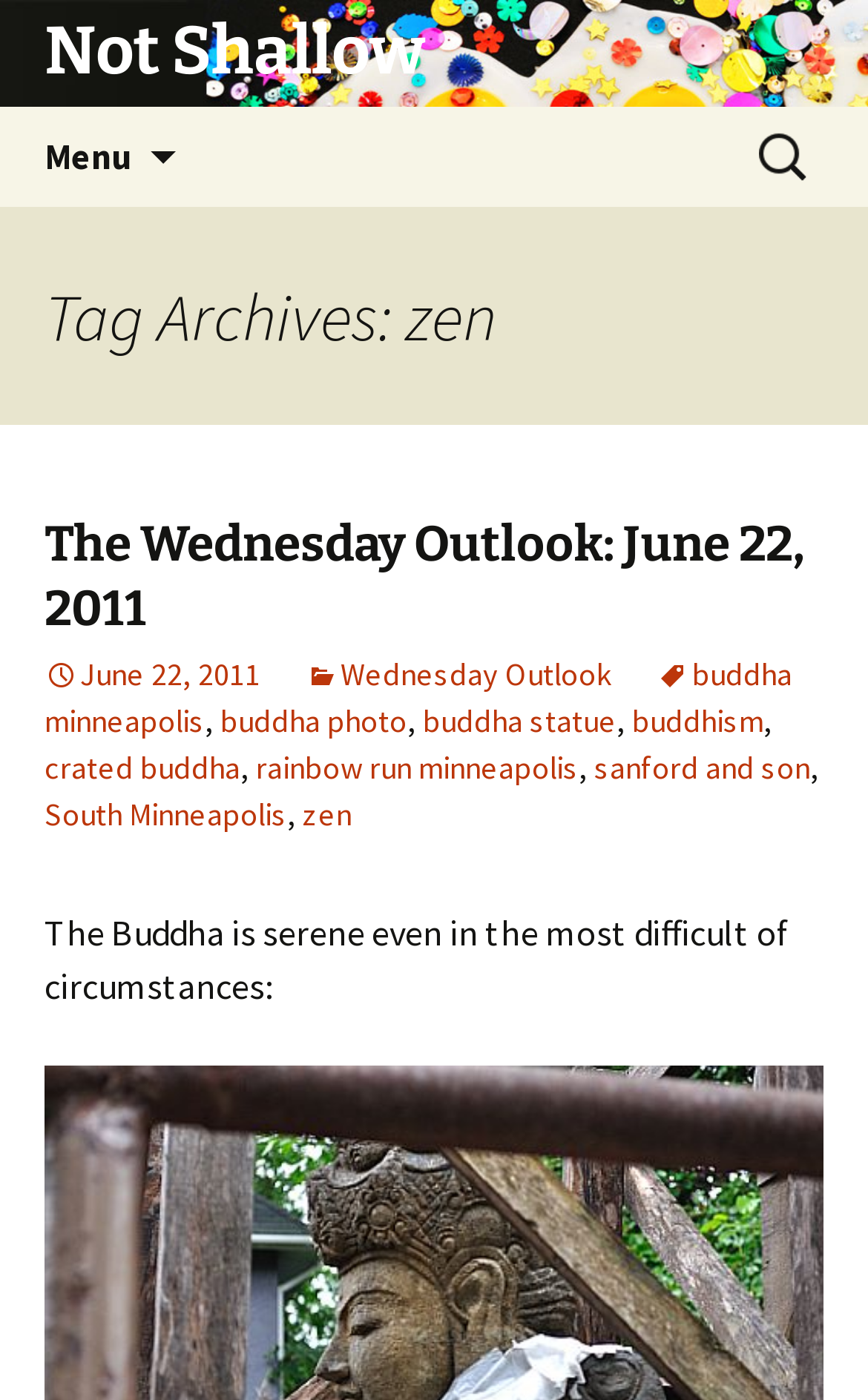Please identify the bounding box coordinates of the element on the webpage that should be clicked to follow this instruction: "Search for something". The bounding box coordinates should be given as four float numbers between 0 and 1, formatted as [left, top, right, bottom].

[0.862, 0.083, 0.949, 0.141]